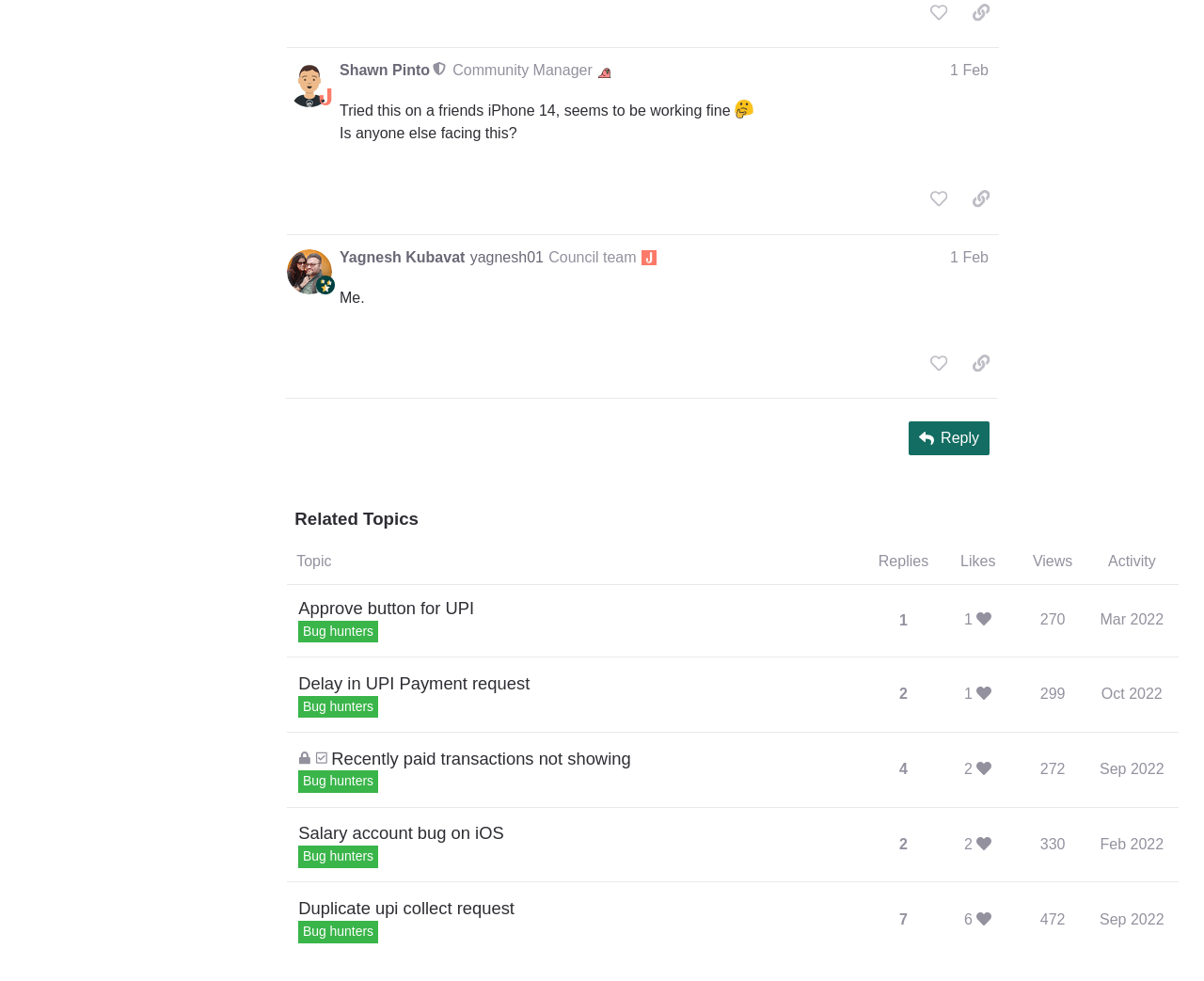Find the UI element described as: "Approve button for UPI" and predict its bounding box coordinates. Ensure the coordinates are four float numbers between 0 and 1, [left, top, right, bottom].

[0.248, 0.595, 0.394, 0.644]